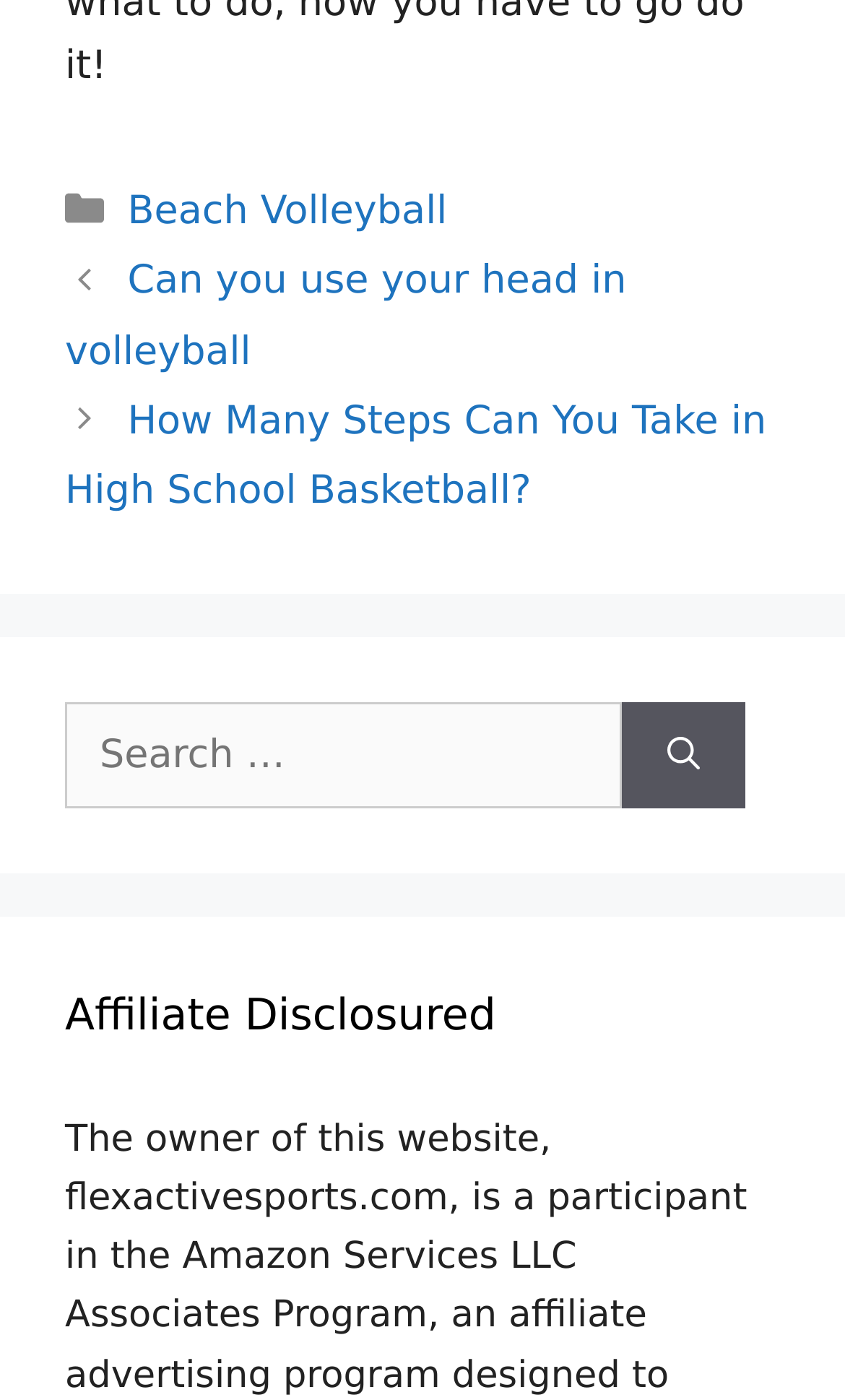Please give a one-word or short phrase response to the following question: 
What is the title of the affiliate disclosure section?

Affiliate Disclosure